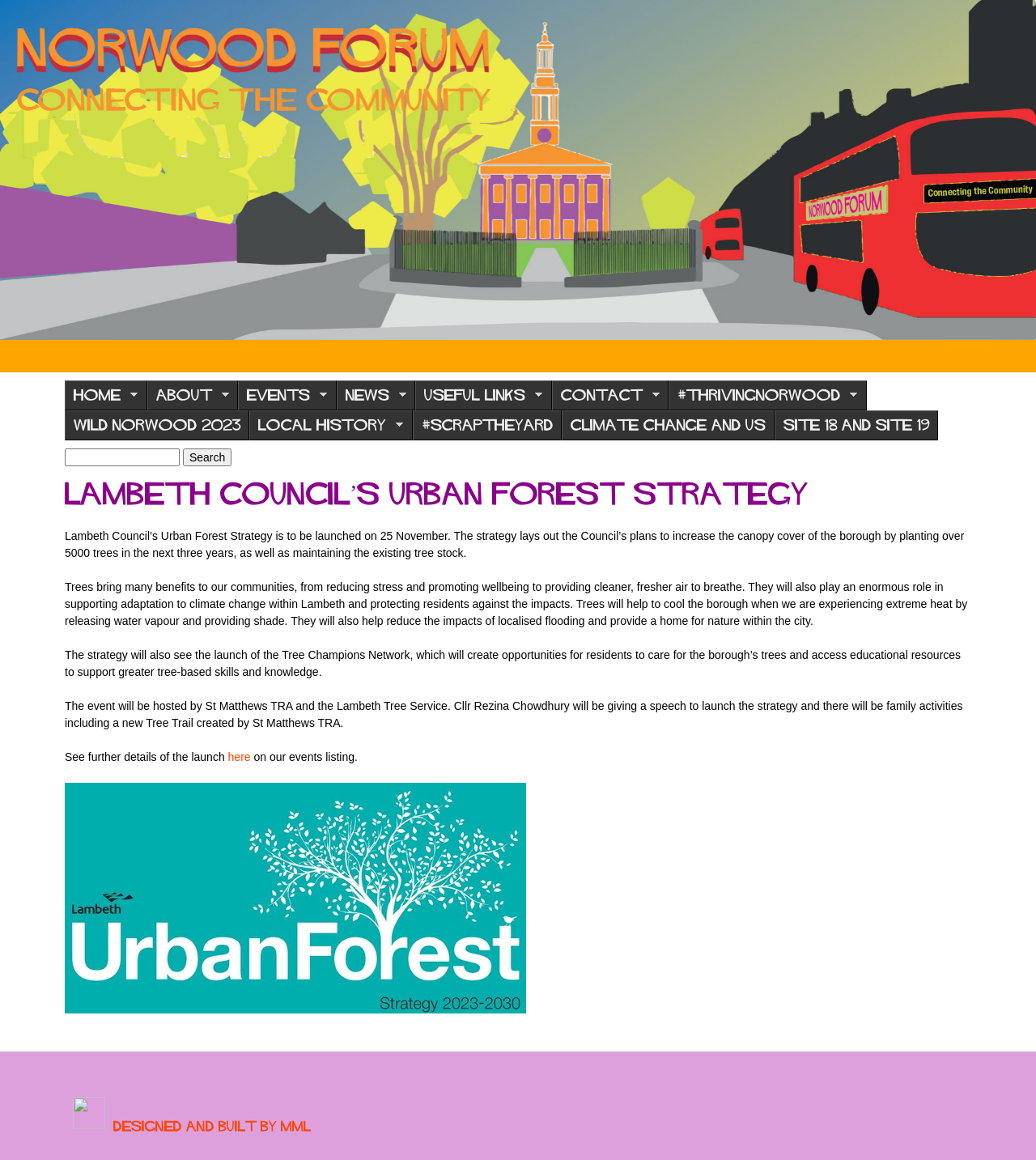Identify the bounding box for the UI element described as: "here". Ensure the coordinates are four float numbers between 0 and 1, formatted as [left, top, right, bottom].

[0.22, 0.647, 0.242, 0.658]